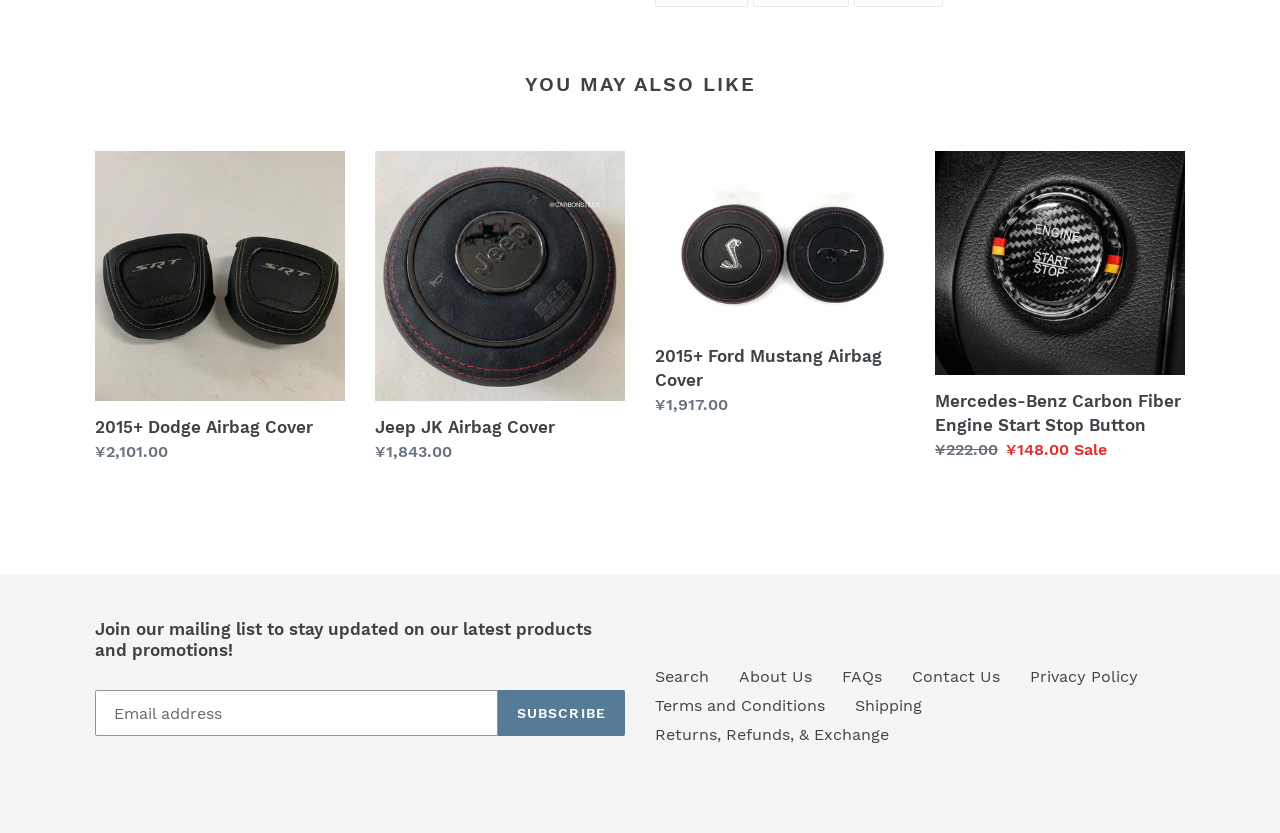Bounding box coordinates are given in the format (top-left x, top-left y, bottom-right x, bottom-right y). All values should be floating point numbers between 0 and 1. Provide the bounding box coordinate for the UI element described as: 2015+ Dodge Airbag Cover

[0.074, 0.182, 0.27, 0.557]